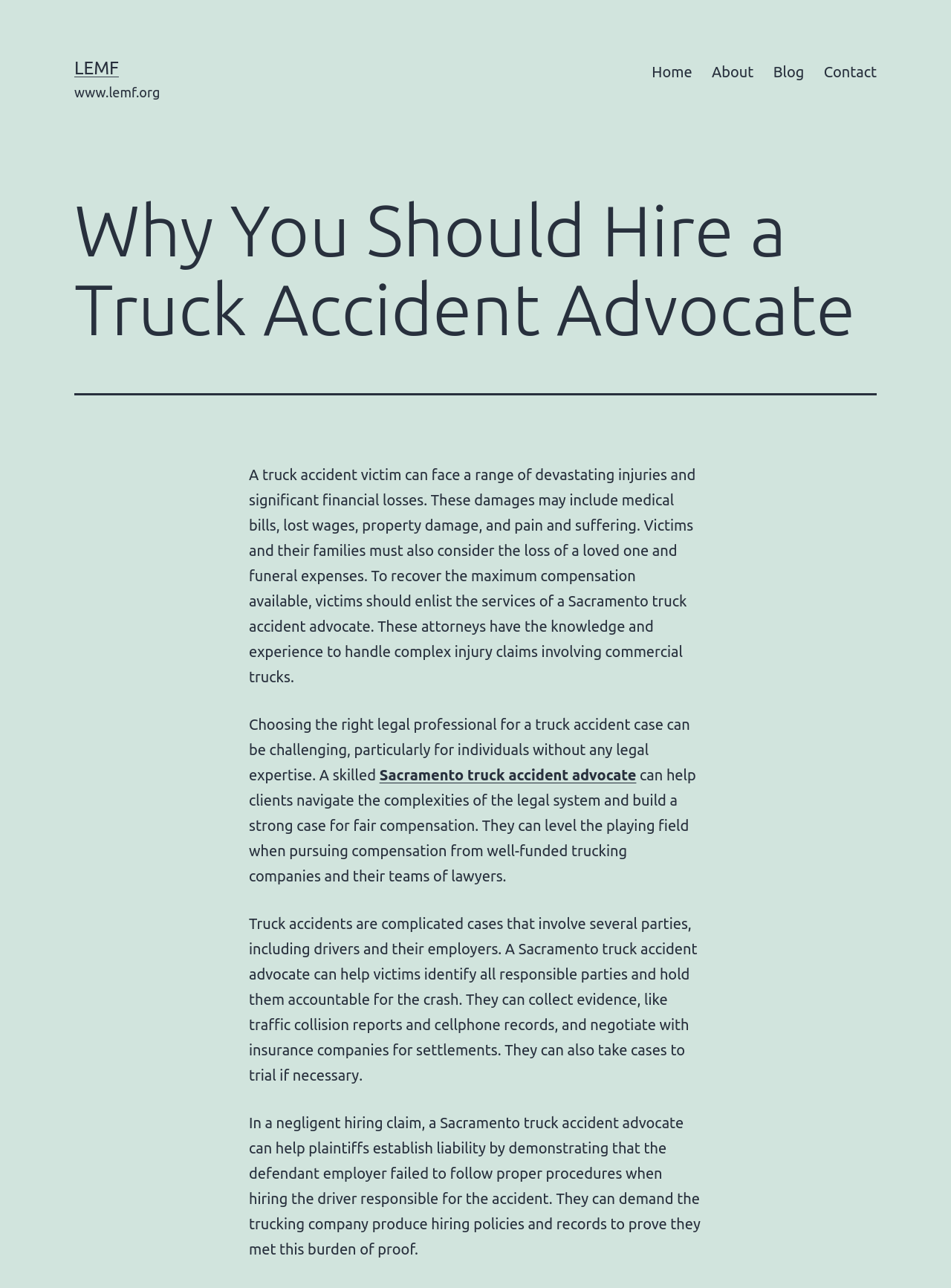Please extract and provide the main headline of the webpage.

Why You Should Hire a Truck Accident Advocate